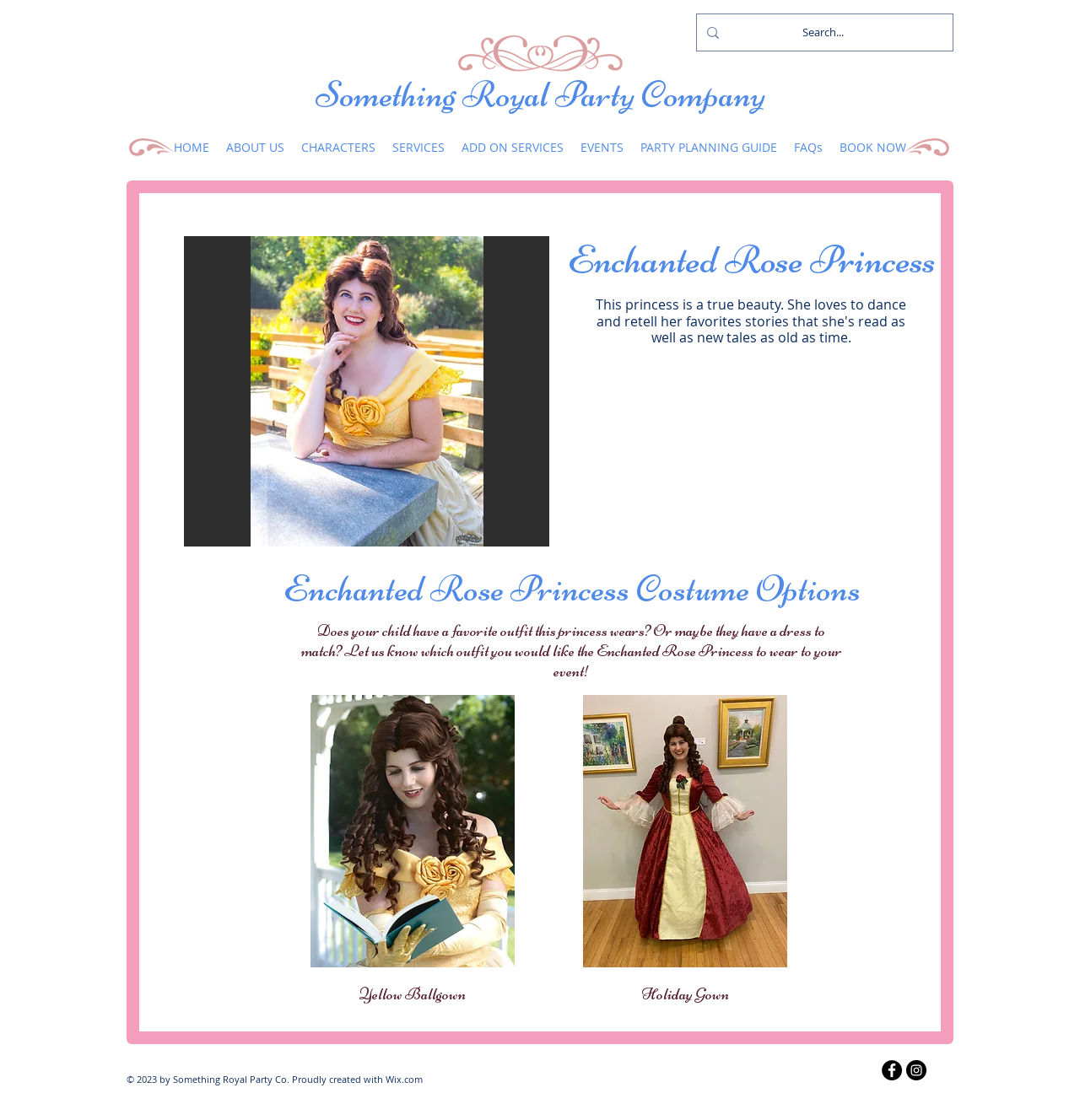Indicate the bounding box coordinates of the element that must be clicked to execute the instruction: "View the 'Enchanted Rose Princess' slideshow". The coordinates should be given as four float numbers between 0 and 1, i.e., [left, top, right, bottom].

[0.17, 0.211, 0.509, 0.488]